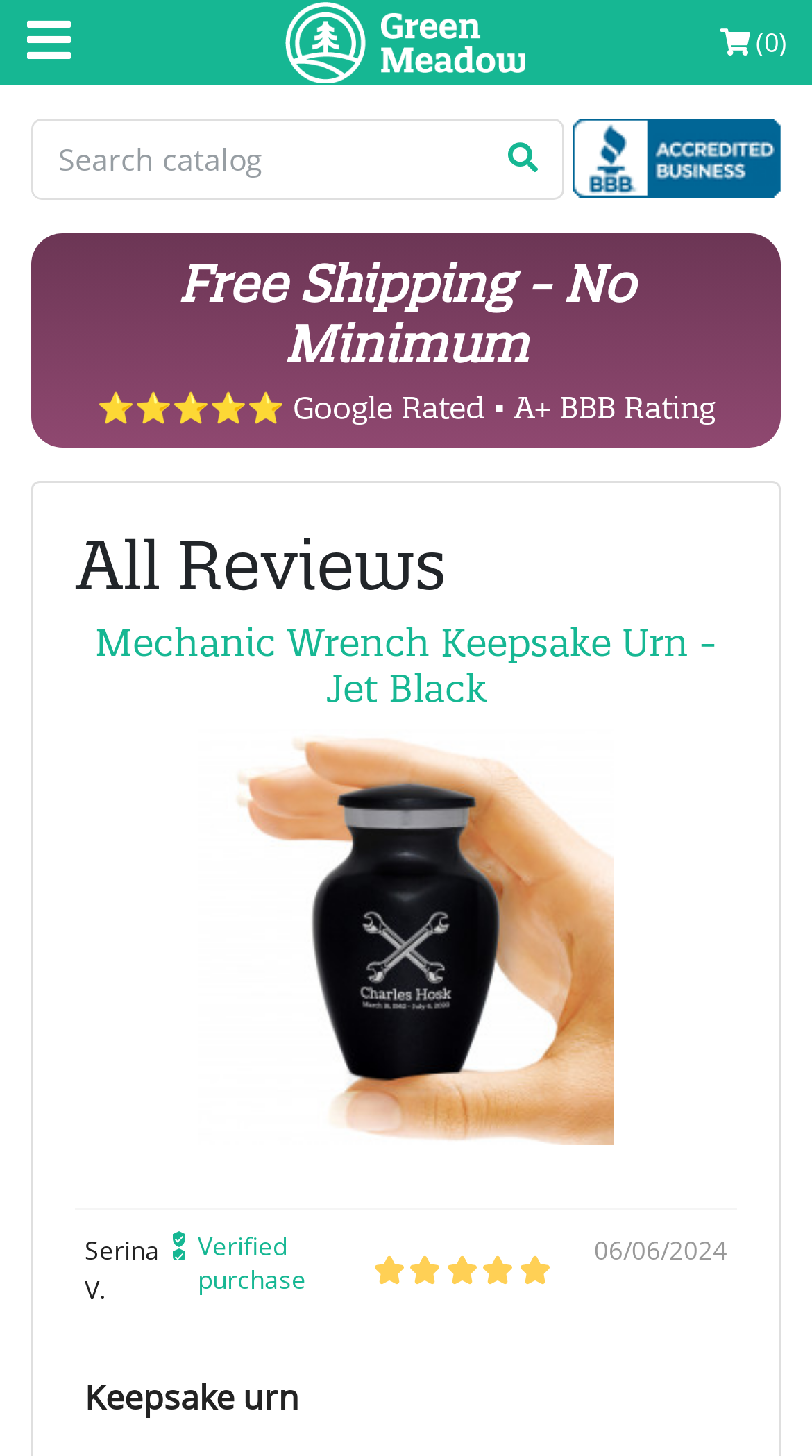Locate the UI element described by aria-label="Mobile Menu" in the provided webpage screenshot. Return the bounding box coordinates in the format (top-left x, top-left y, bottom-right x, bottom-right y), ensuring all values are between 0 and 1.

[0.0, 0.0, 0.121, 0.059]